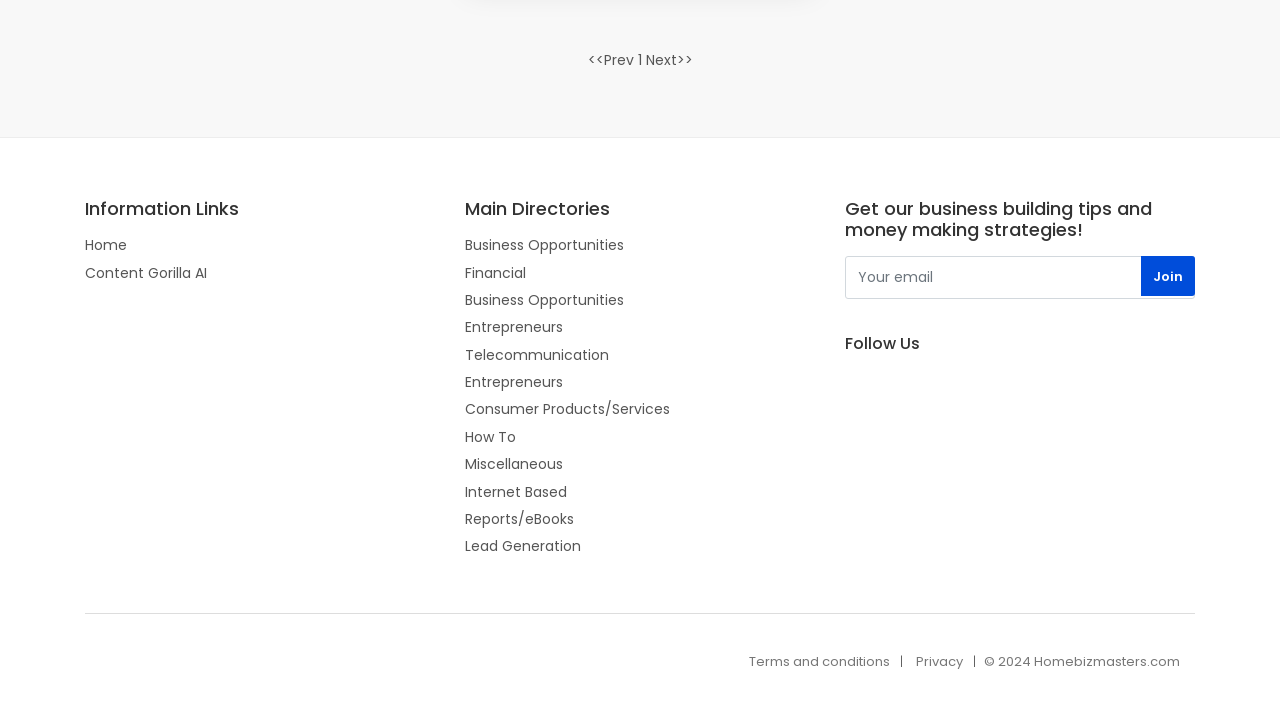Please determine the bounding box coordinates for the element that should be clicked to follow these instructions: "Click on the 'Content Gorilla AI' link".

[0.066, 0.367, 0.162, 0.398]